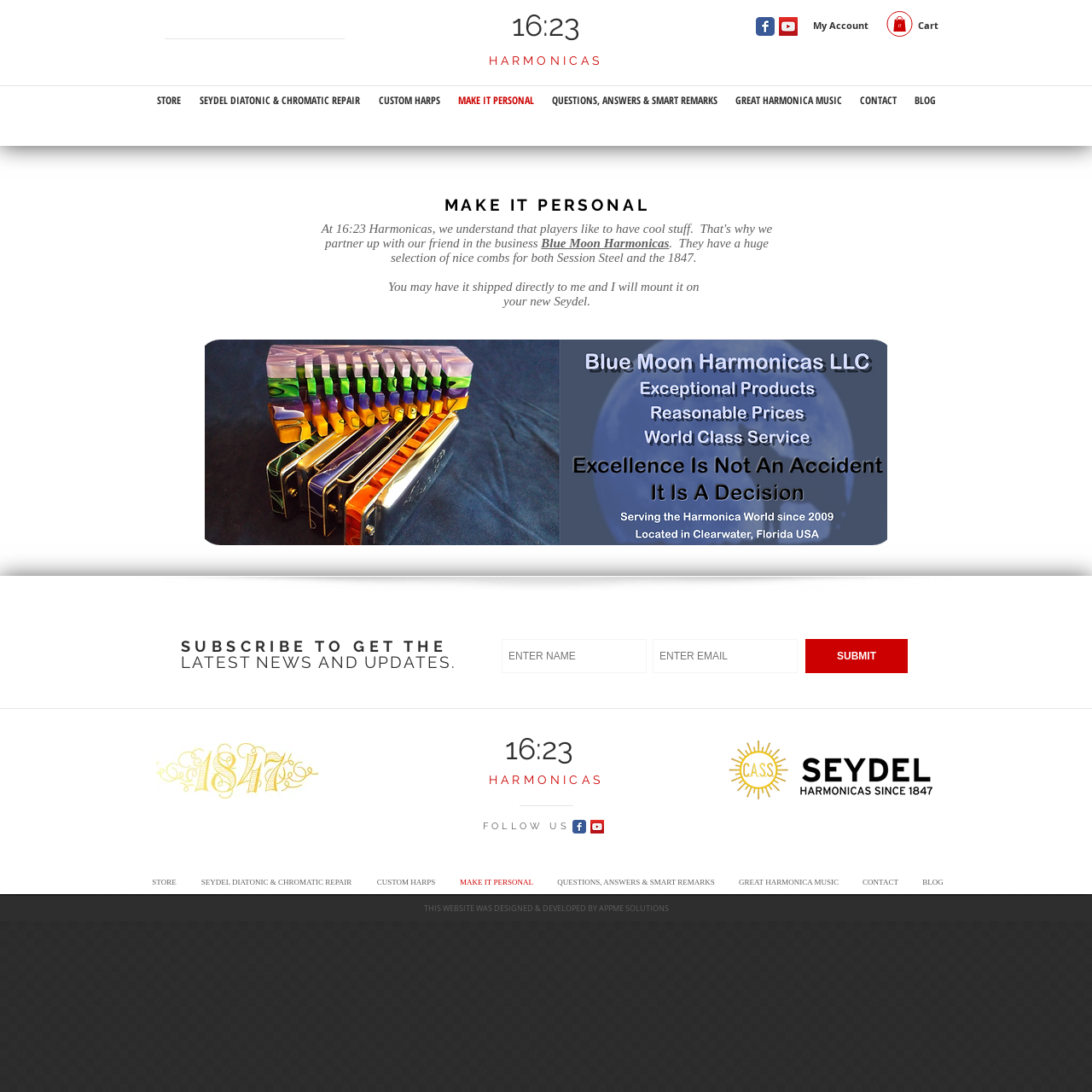Please give a one-word or short phrase response to the following question: 
What is the purpose of the 'MAKE IT PERSONAL' section?

Custom harmonicas